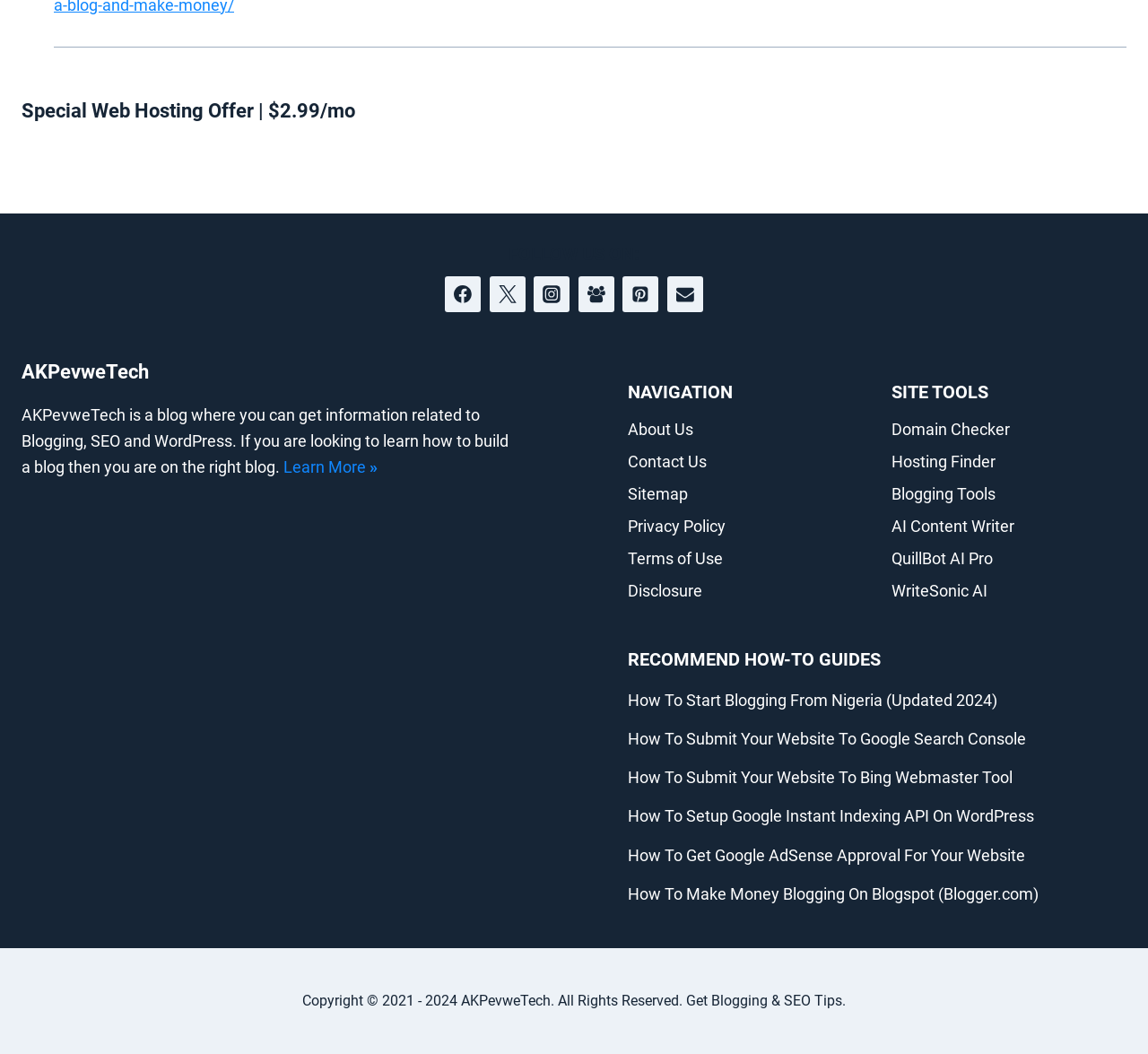Could you highlight the region that needs to be clicked to execute the instruction: "Check the Domain Checker tool"?

[0.777, 0.398, 0.88, 0.416]